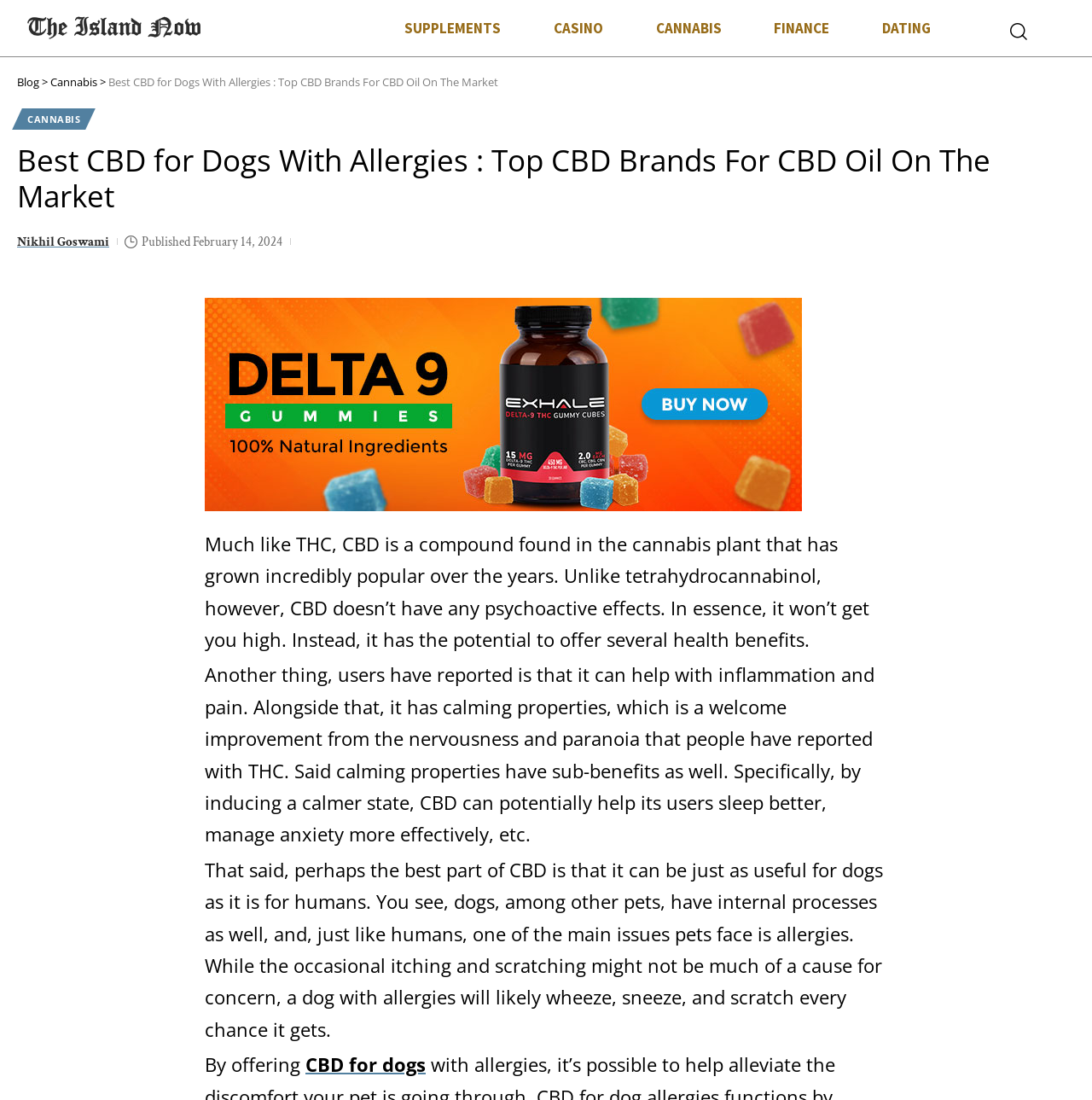Illustrate the webpage's structure and main components comprehensively.

This webpage is about the best CBD for dogs with allergies. At the top, there are several links to different categories, including "SUPPLEMENTS", "CASINO", "CANNABIS", "FINANCE", and "DATING", aligned horizontally across the page. Below these links, there is a header section with links to "Blog" and "Cannabis", as well as a title "Best CBD for Dogs With Allergies : Top CBD Brands For CBD Oil On The Market".

The main content of the page starts with a heading that repeats the title, followed by a link to the author "Nikhil Goswami" and a publication date "February 14, 2024". Below this, there is a large section of text that explains what CBD is, its benefits, and how it can help dogs with allergies. The text is divided into four paragraphs, with the first paragraph introducing CBD and its differences from THC. The second paragraph discusses the benefits of CBD, including its ability to help with inflammation and pain, as well as its calming properties. The third paragraph explains how CBD can be useful for dogs with allergies, and the fourth paragraph appears to be cut off, but seems to be discussing the benefits of CBD for dogs.

To the left of the main text, there is an image with the label "Delta 9", which is likely a brand or product related to CBD. There is also a link to "Delta 9" above the image. At the bottom of the page, there is a link to "CBD for dogs", which is likely a related article or product. Overall, the page appears to be an informative article about the benefits of CBD for dogs with allergies.